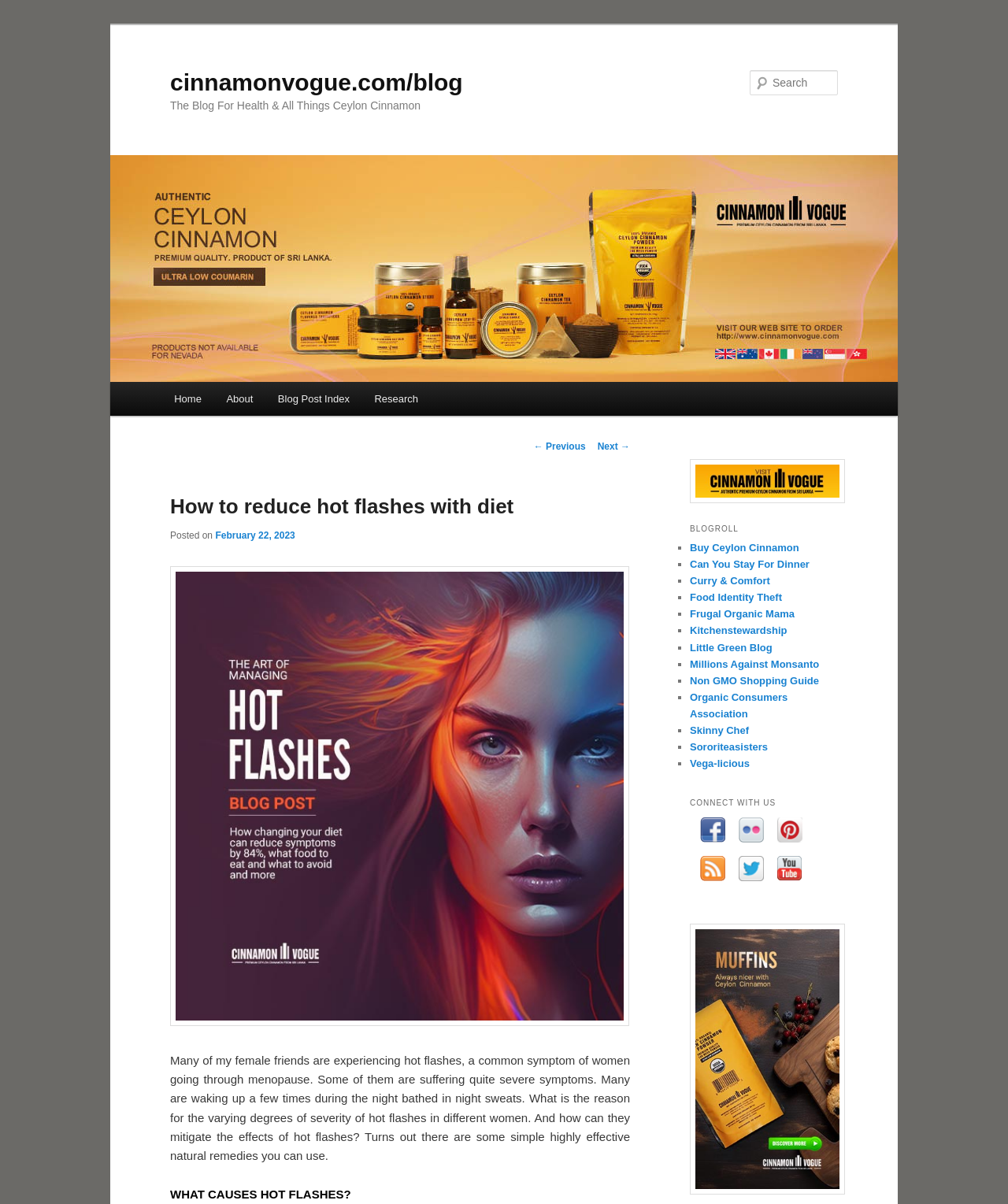Provide the bounding box coordinates for the UI element that is described as: "Non GMO Shopping Guide".

[0.684, 0.56, 0.812, 0.57]